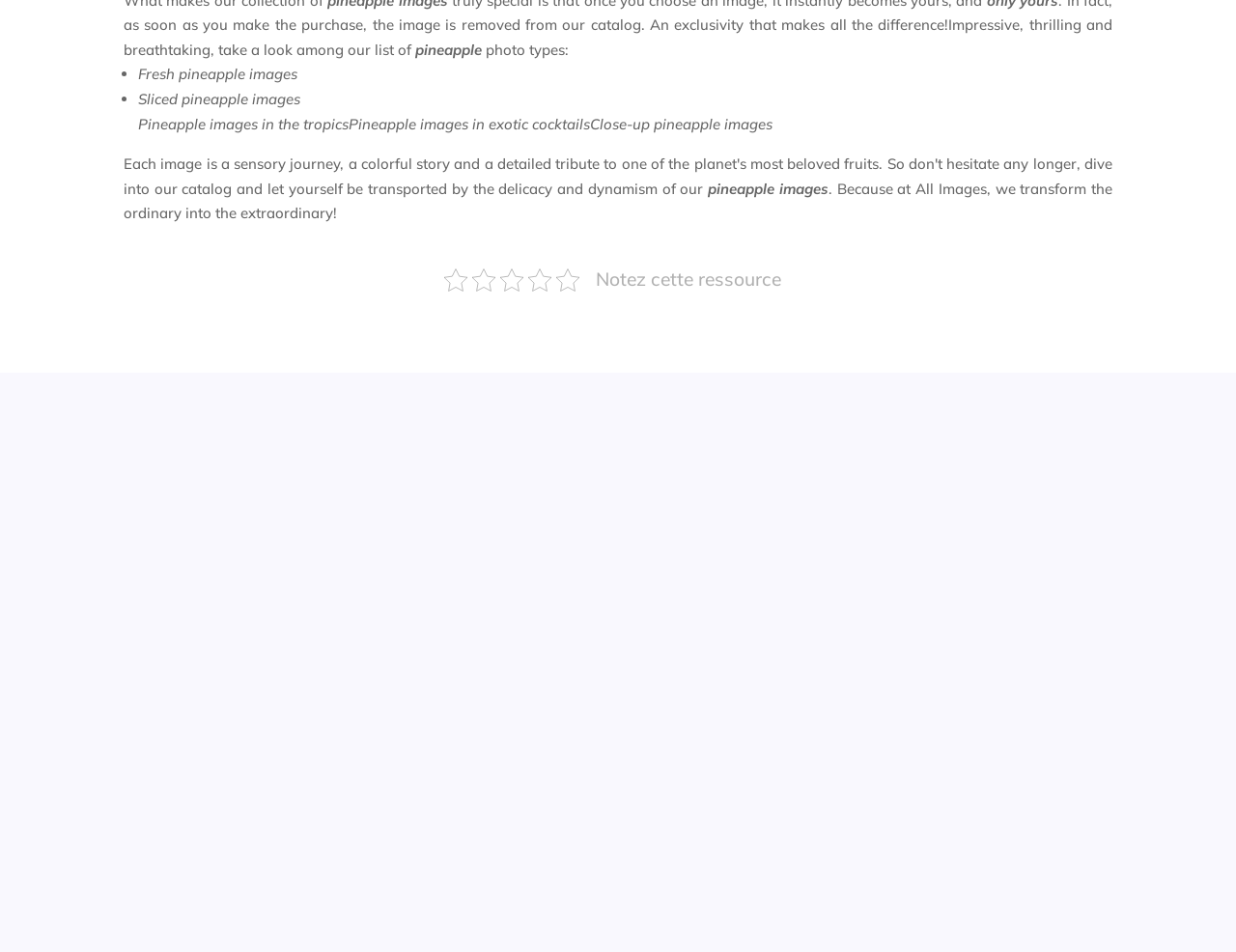Please give a concise answer to this question using a single word or phrase: 
What is the tone of the webpage?

Promotional